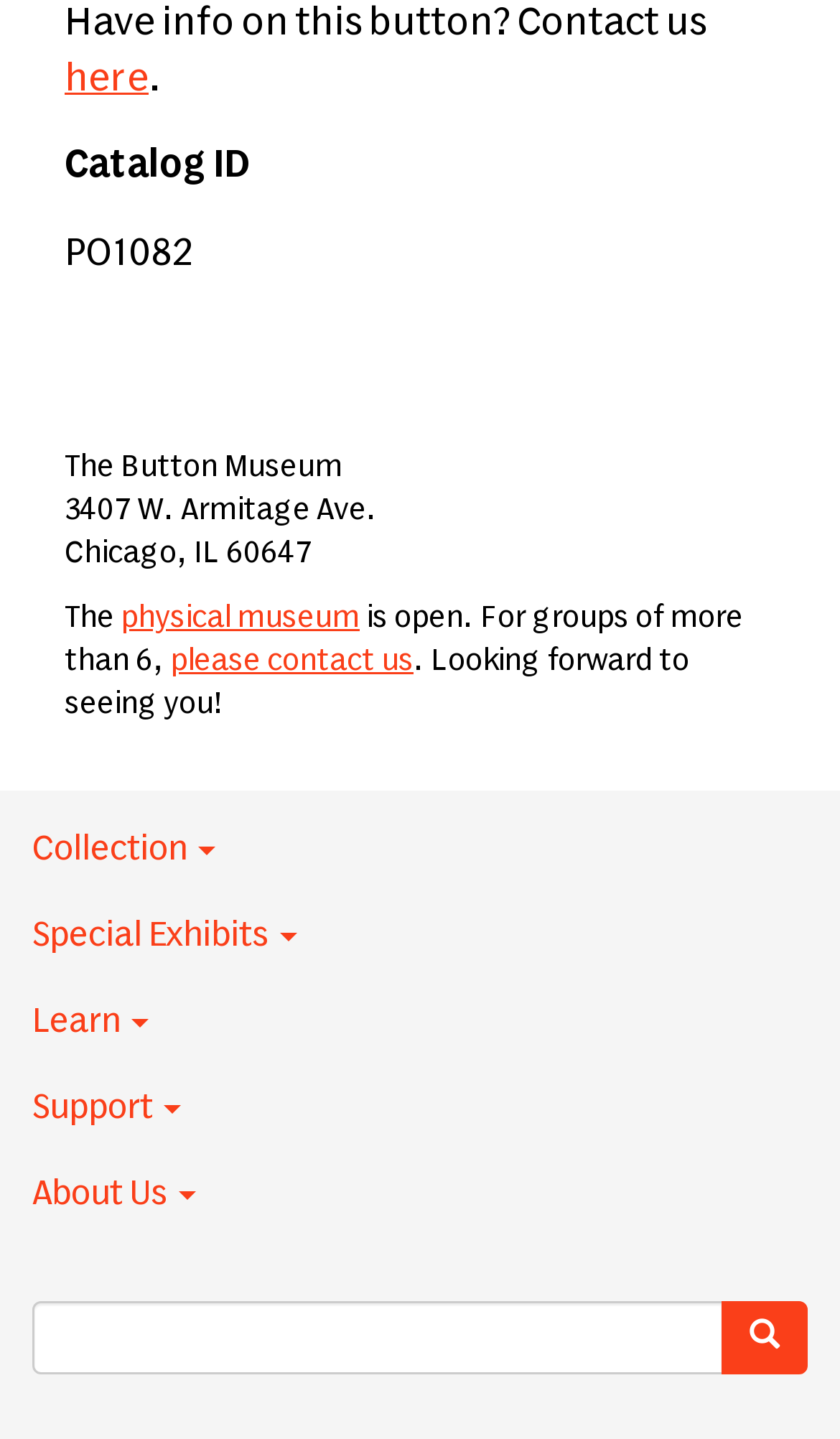Please answer the following question using a single word or phrase: 
What is the main navigation section?

Main navigation